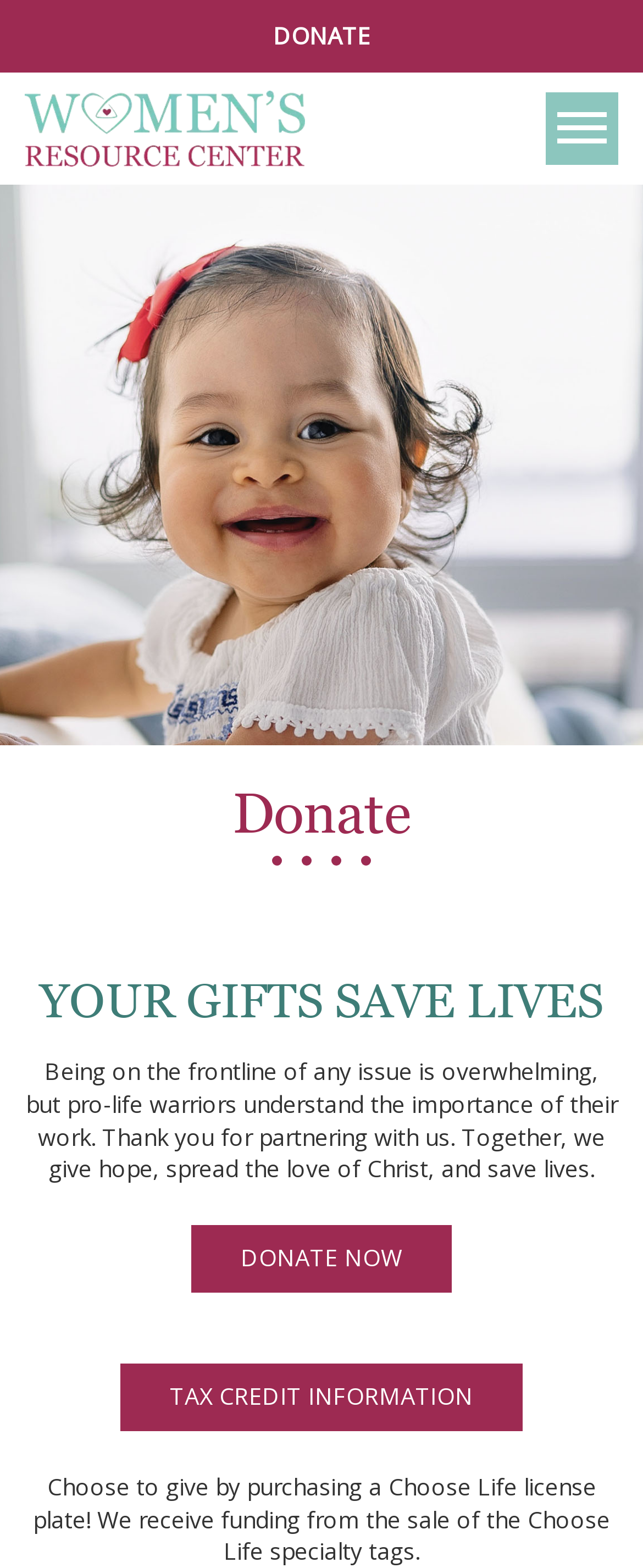What is the theme of the webpage's design?
Look at the image and provide a detailed response to the question.

The use of simple icons, such as dots, and the minimalistic design of the webpage suggest a clean and simple theme, which may be intended to convey a sense of professionalism and seriousness.